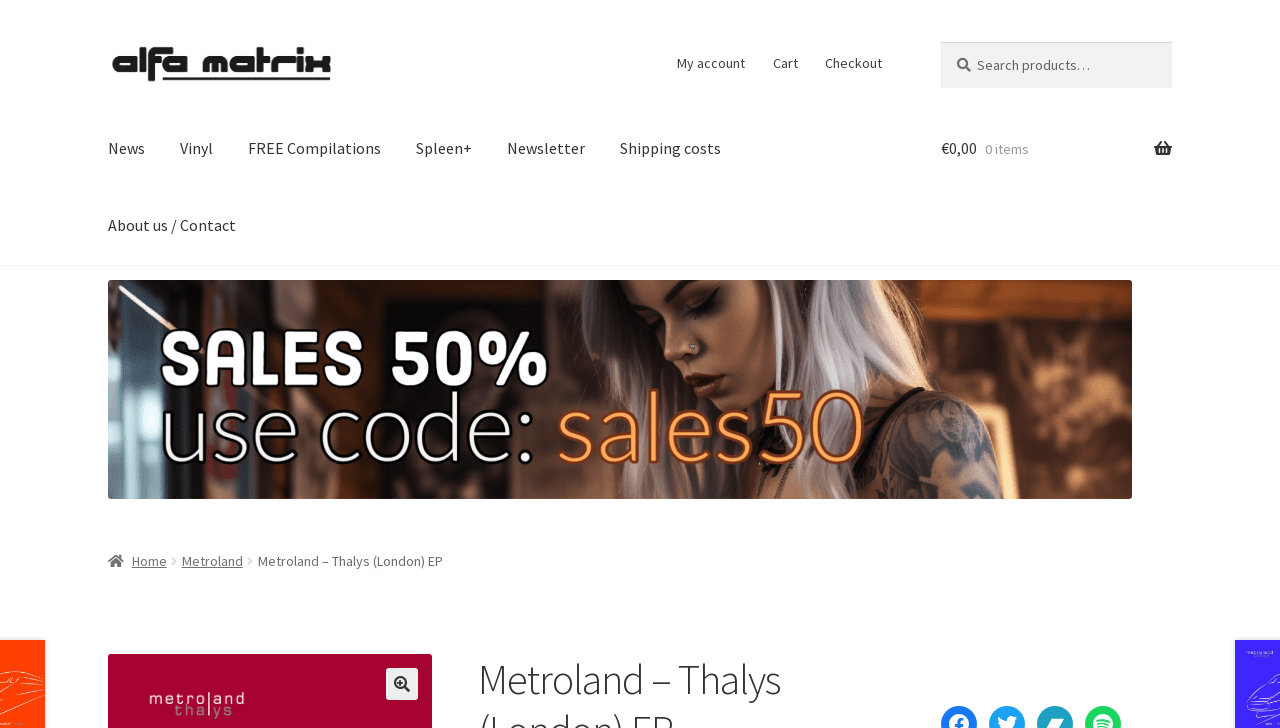What are the main navigation categories?
Give a single word or phrase answer based on the content of the image.

News, Vinyl, FREE Compilations, etc.